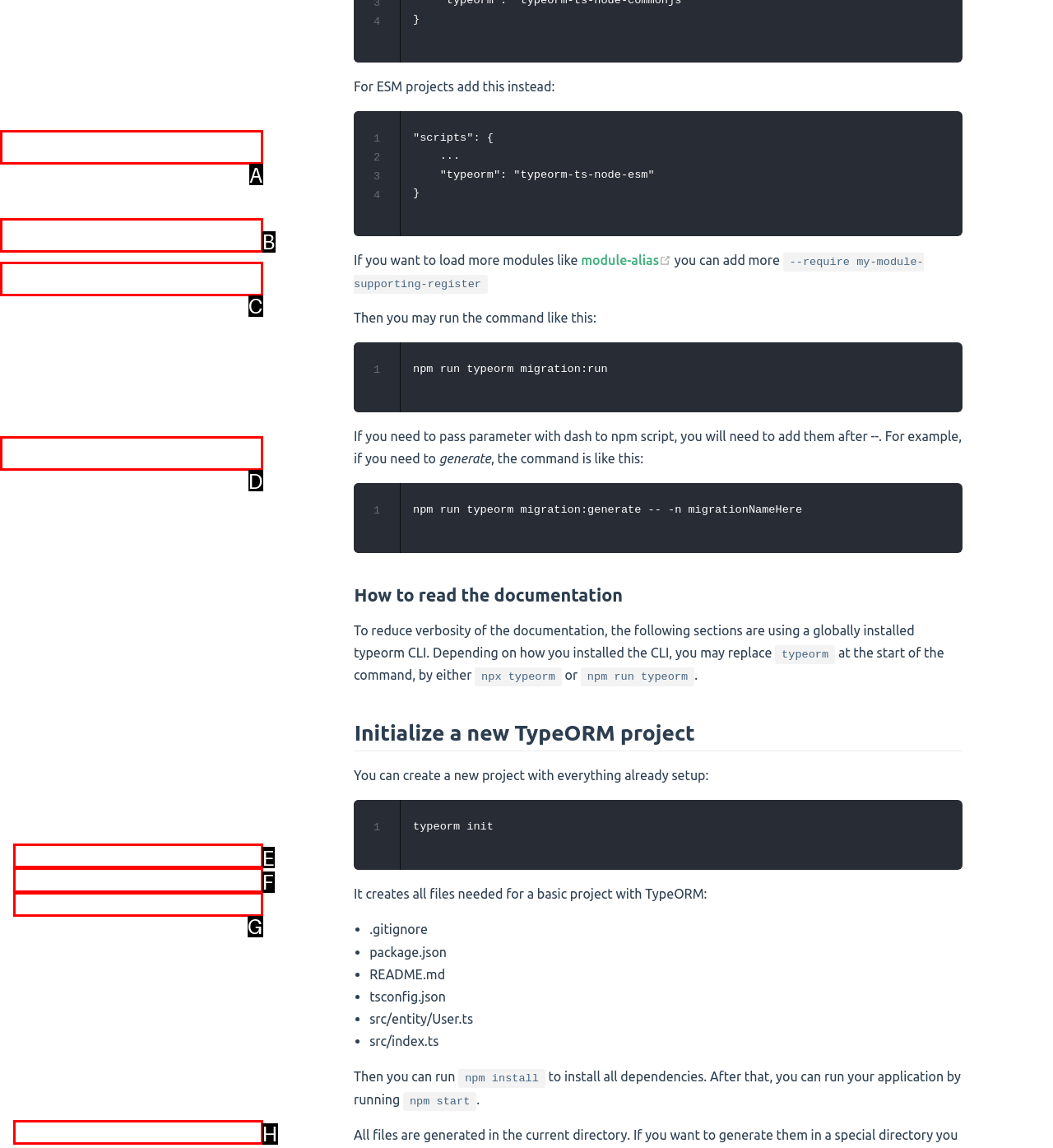Please identify the UI element that matches the description: Initialize a new TypeORM project
Respond with the letter of the correct option.

E